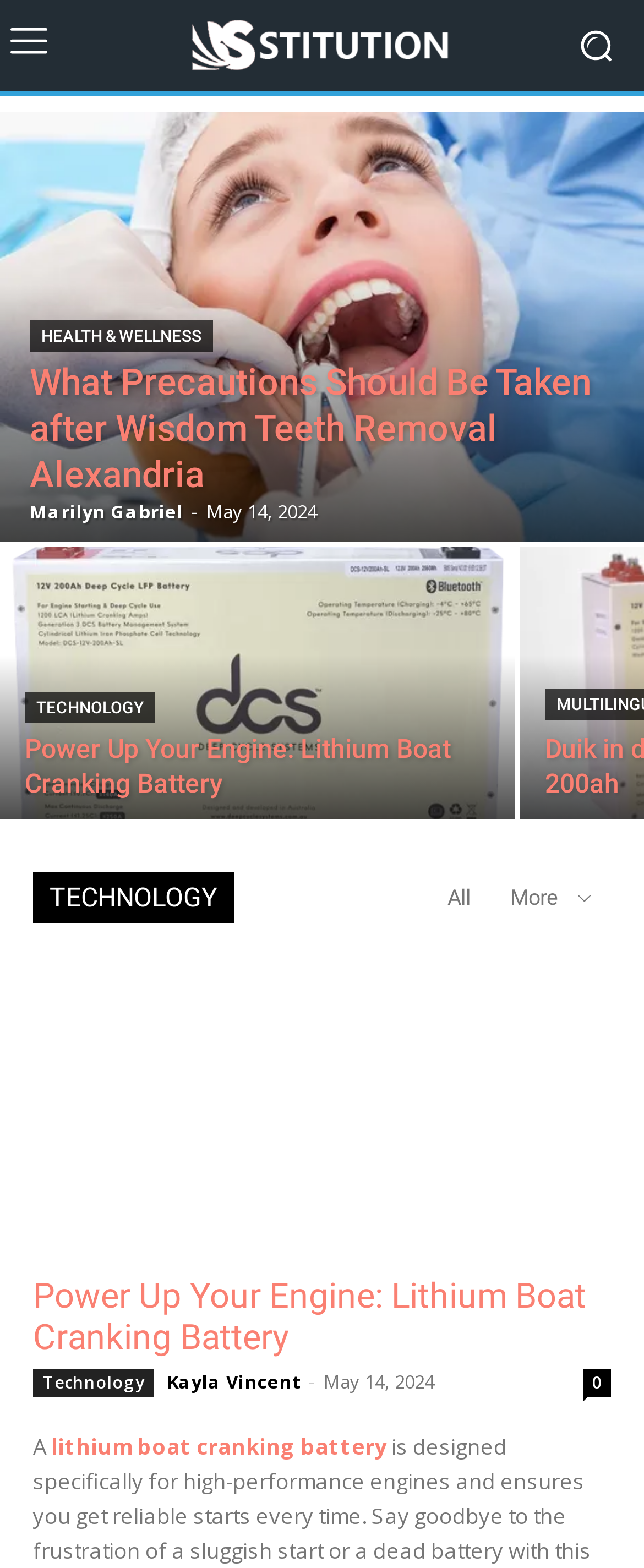Please identify the bounding box coordinates of the element I should click to complete this instruction: 'Explore the HEALTH & WELLNESS category'. The coordinates should be given as four float numbers between 0 and 1, like this: [left, top, right, bottom].

[0.046, 0.204, 0.331, 0.224]